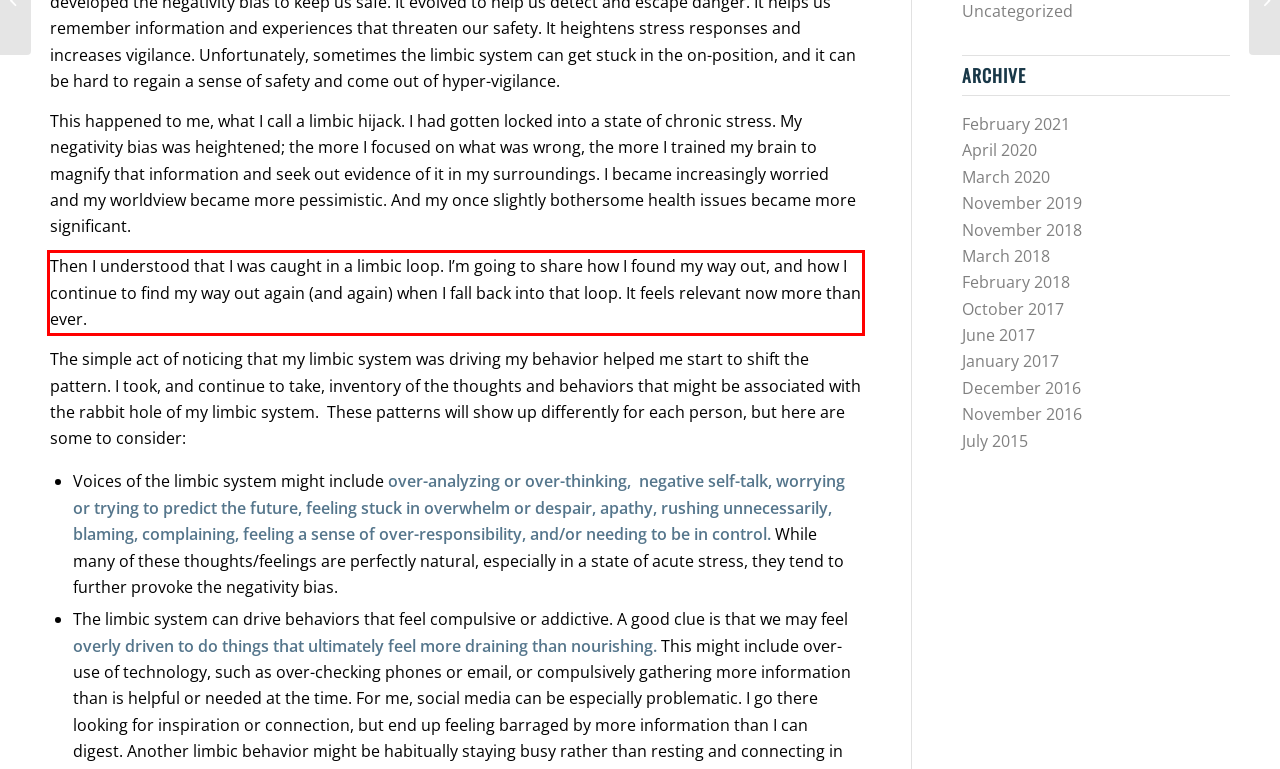Identify the text inside the red bounding box in the provided webpage screenshot and transcribe it.

Then I understood that I was caught in a limbic loop. I’m going to share how I found my way out, and how I continue to find my way out again (and again) when I fall back into that loop. It feels relevant now more than ever.